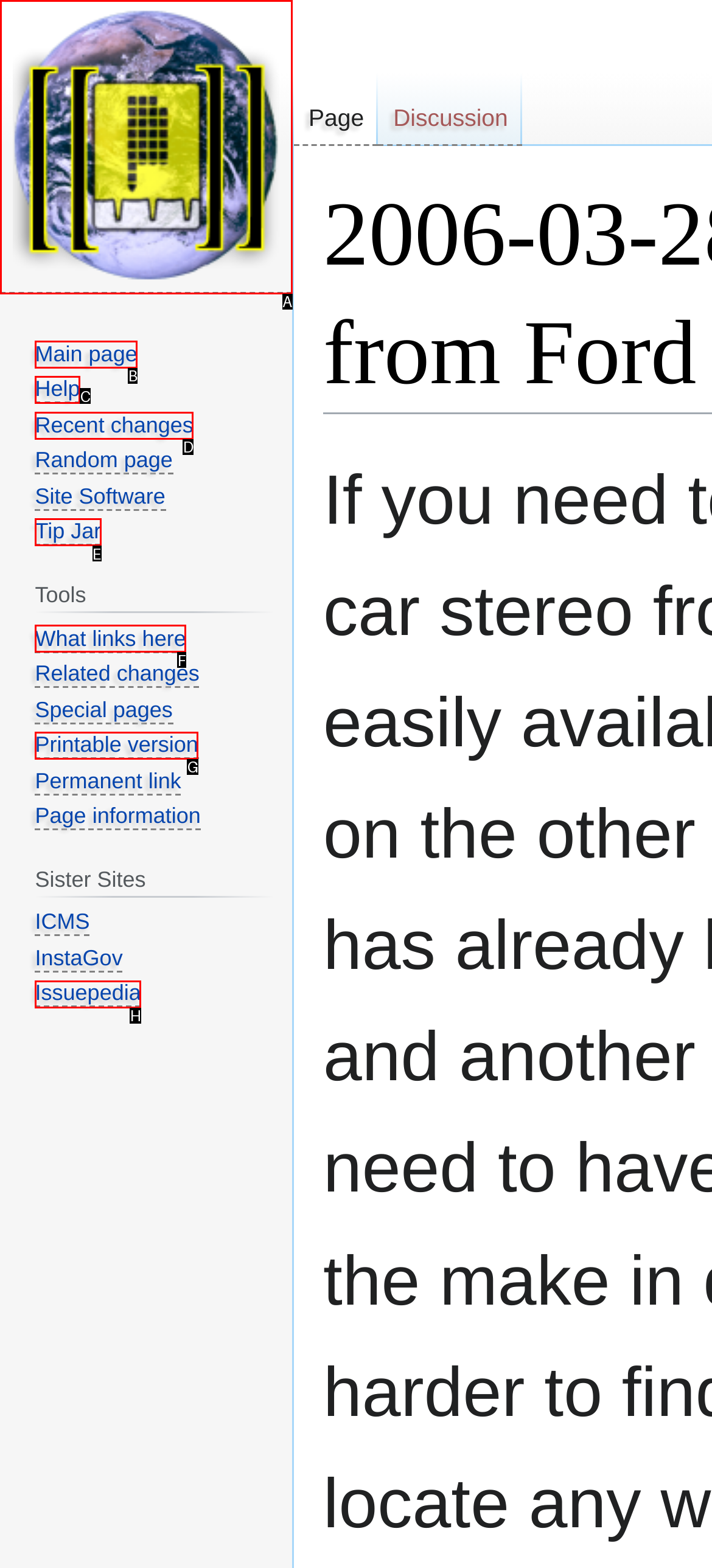Select the HTML element that best fits the description: What links here
Respond with the letter of the correct option from the choices given.

F